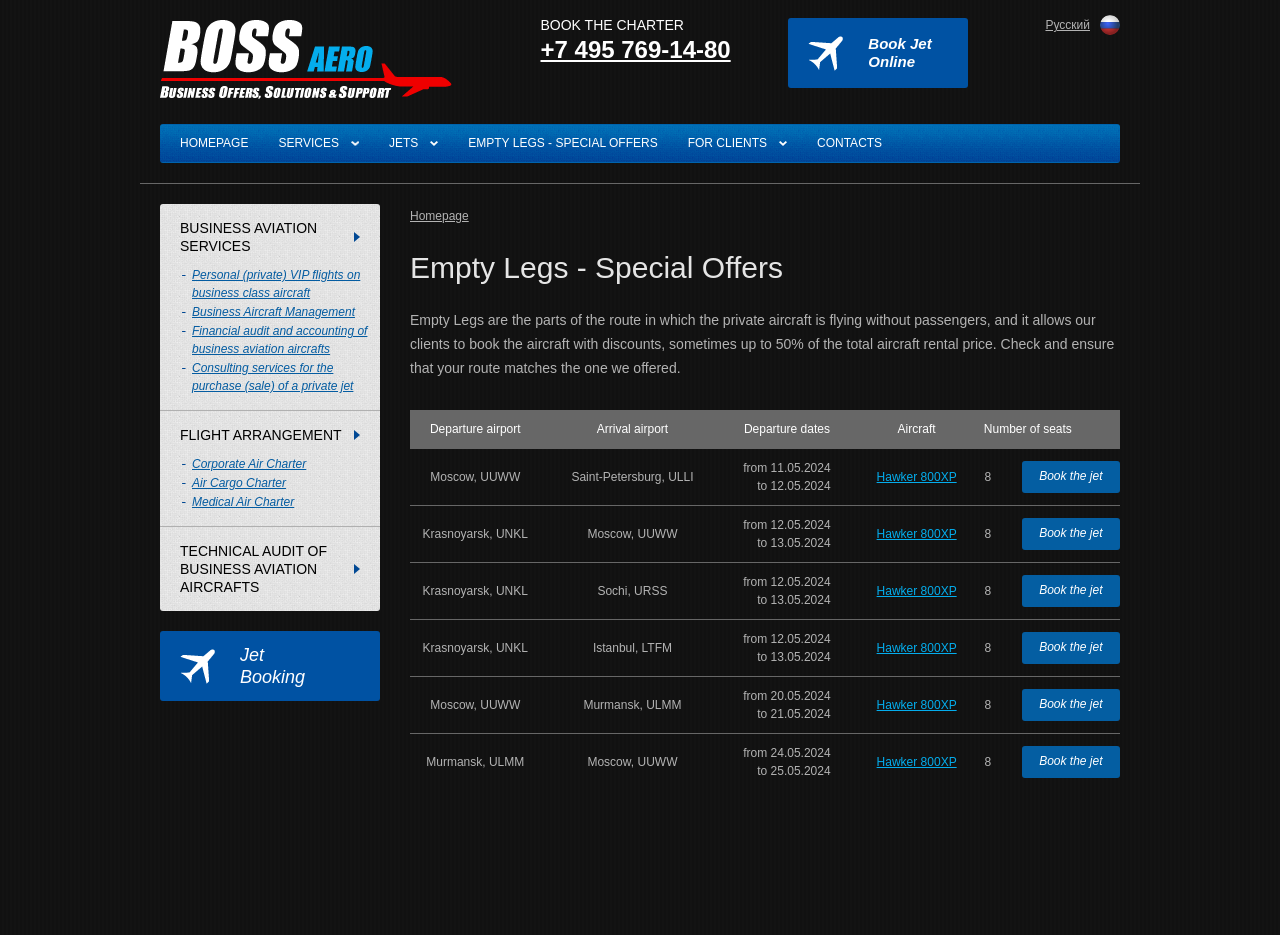Please identify the bounding box coordinates of the element I need to click to follow this instruction: "Book a jet online".

[0.678, 0.037, 0.728, 0.075]